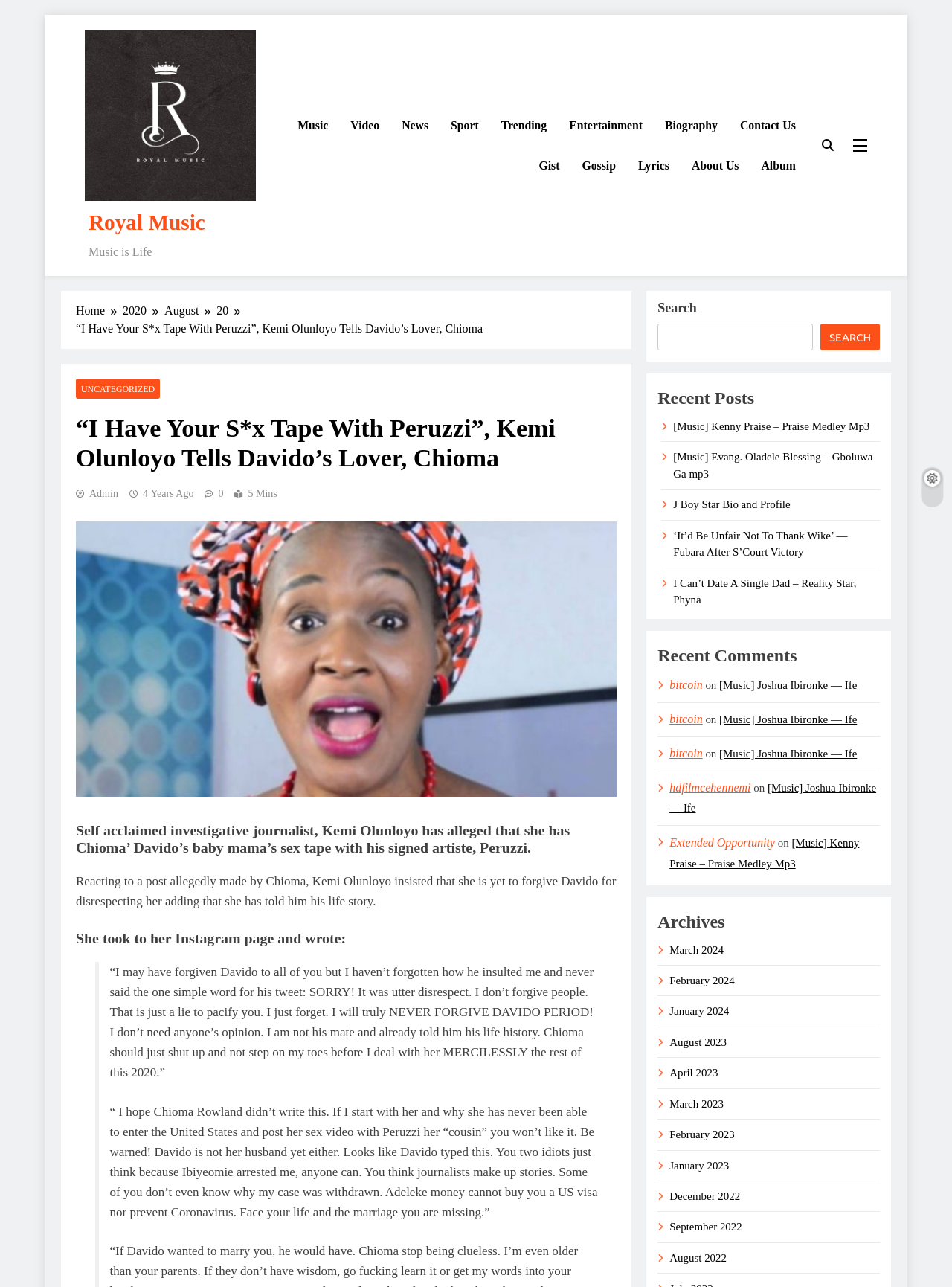Extract the bounding box for the UI element that matches this description: "[Music] Joshua Ibironke — Ife".

[0.756, 0.554, 0.9, 0.564]